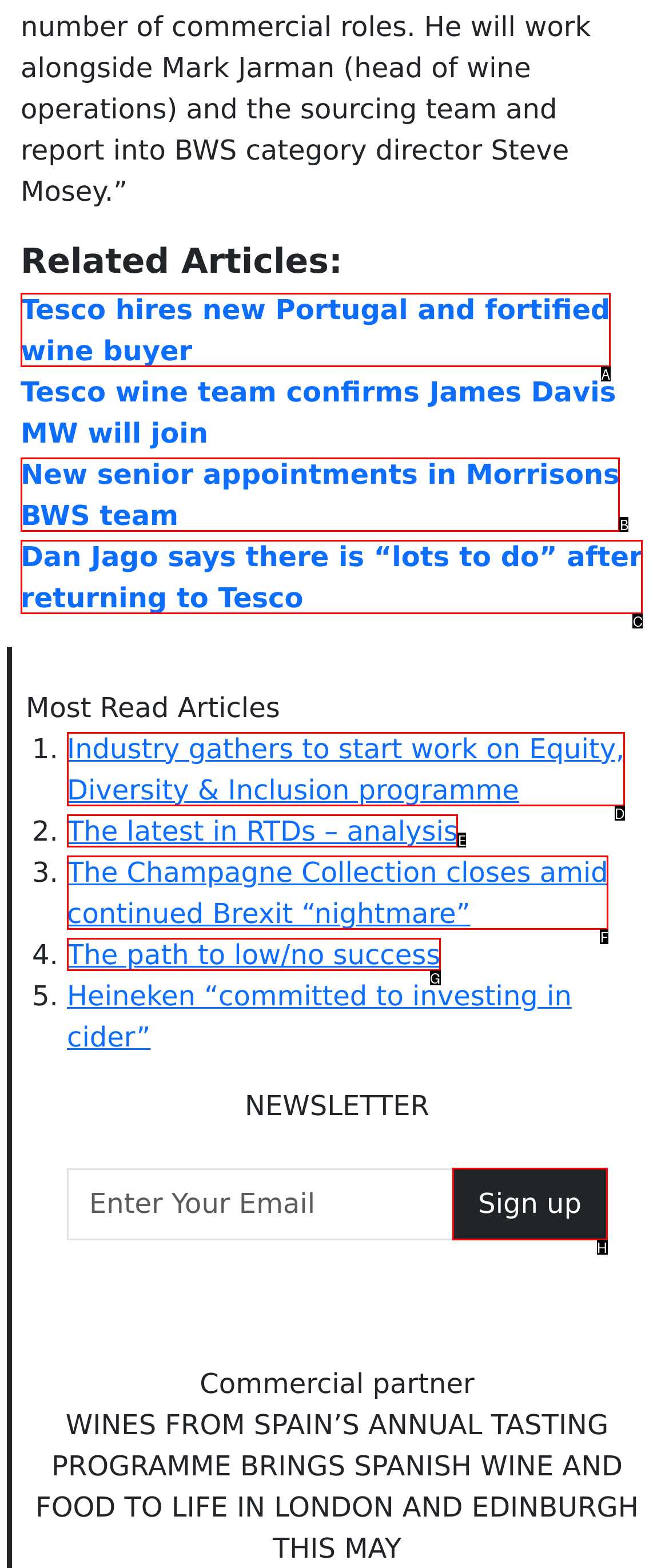Select the HTML element that best fits the description: The path to low/no success
Respond with the letter of the correct option from the choices given.

G